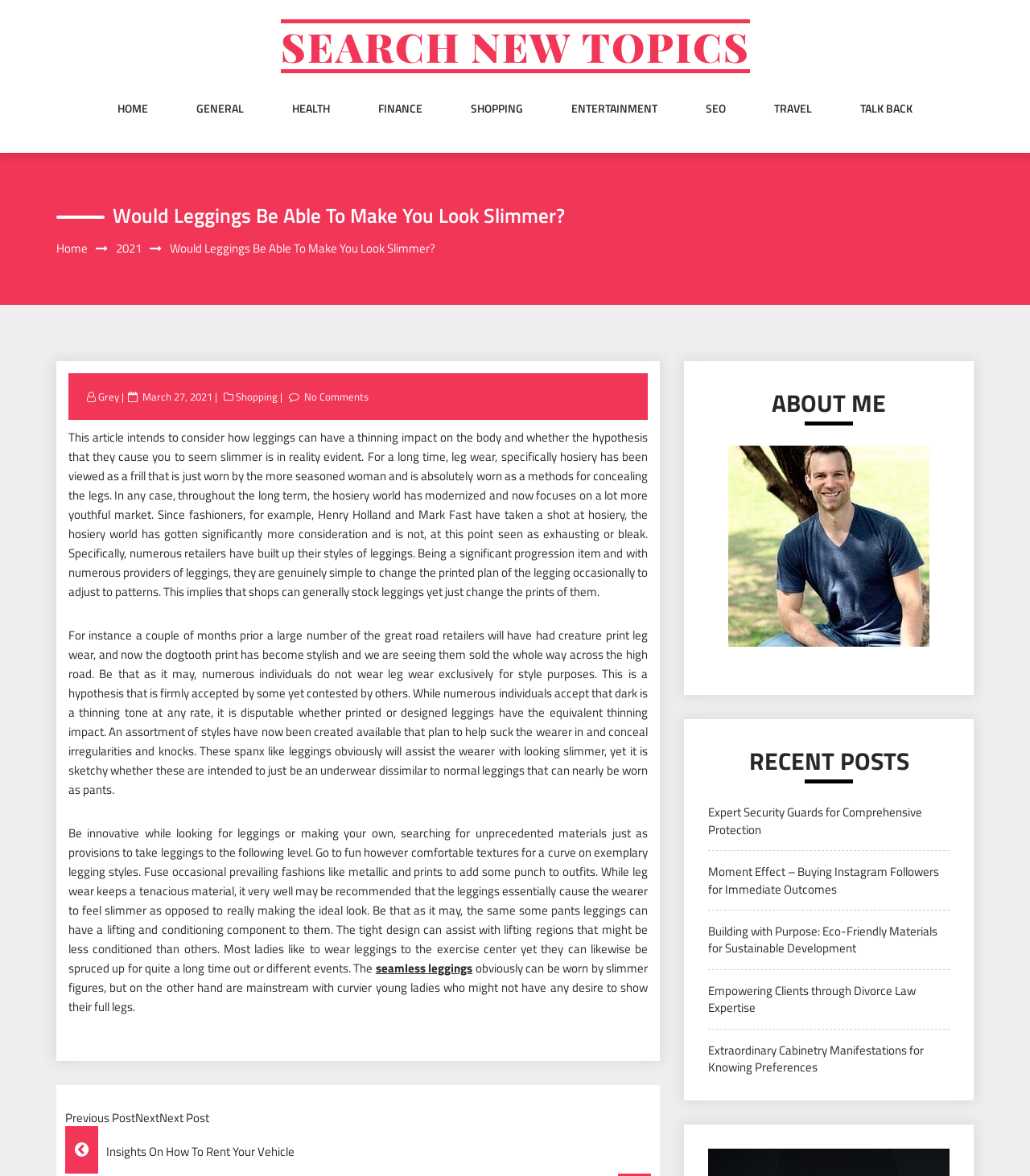Identify the bounding box coordinates for the UI element that matches this description: "seamless leggings".

[0.365, 0.815, 0.459, 0.831]